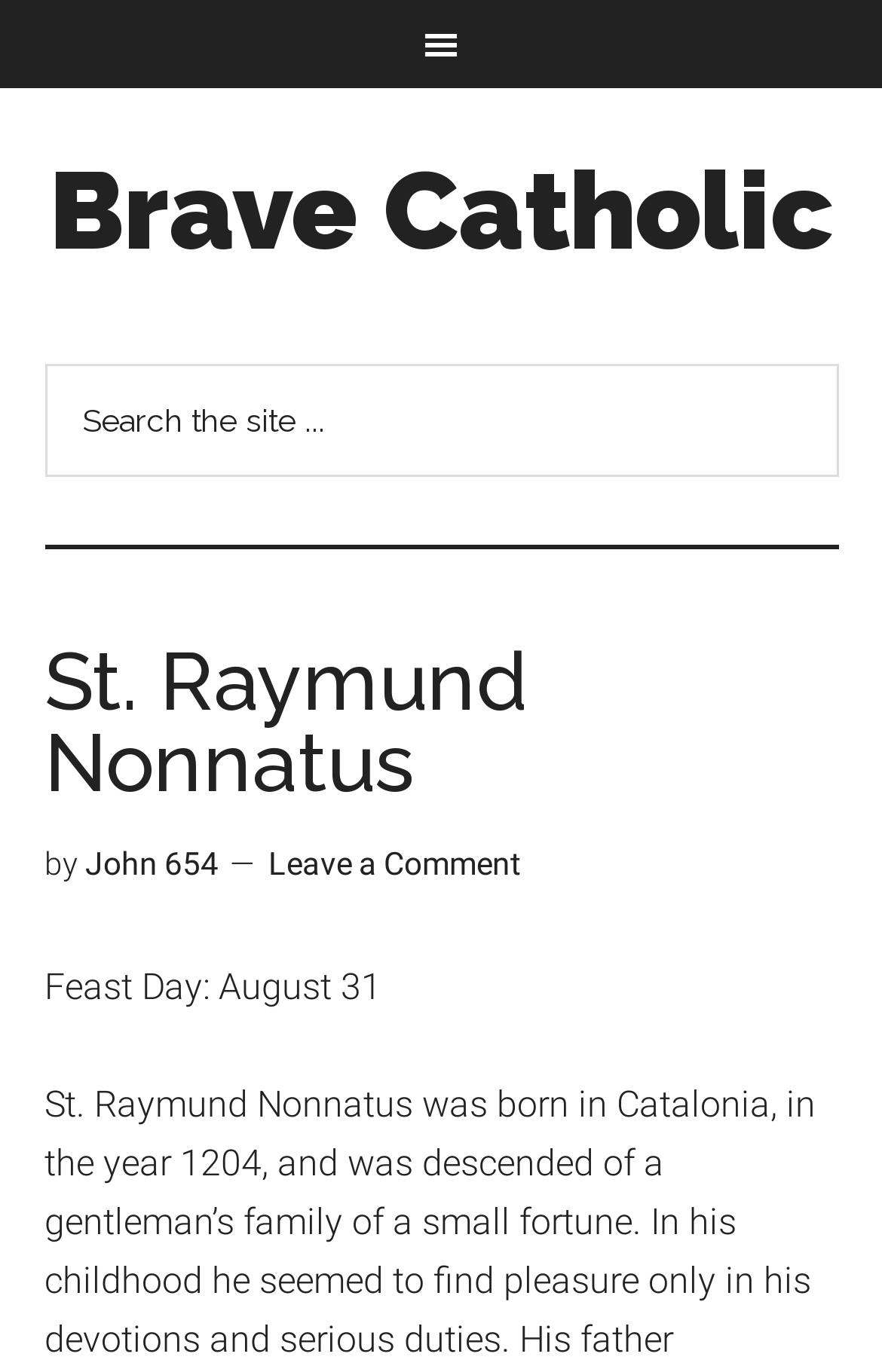Predict the bounding box of the UI element based on this description: "John 654".

[0.096, 0.616, 0.247, 0.643]